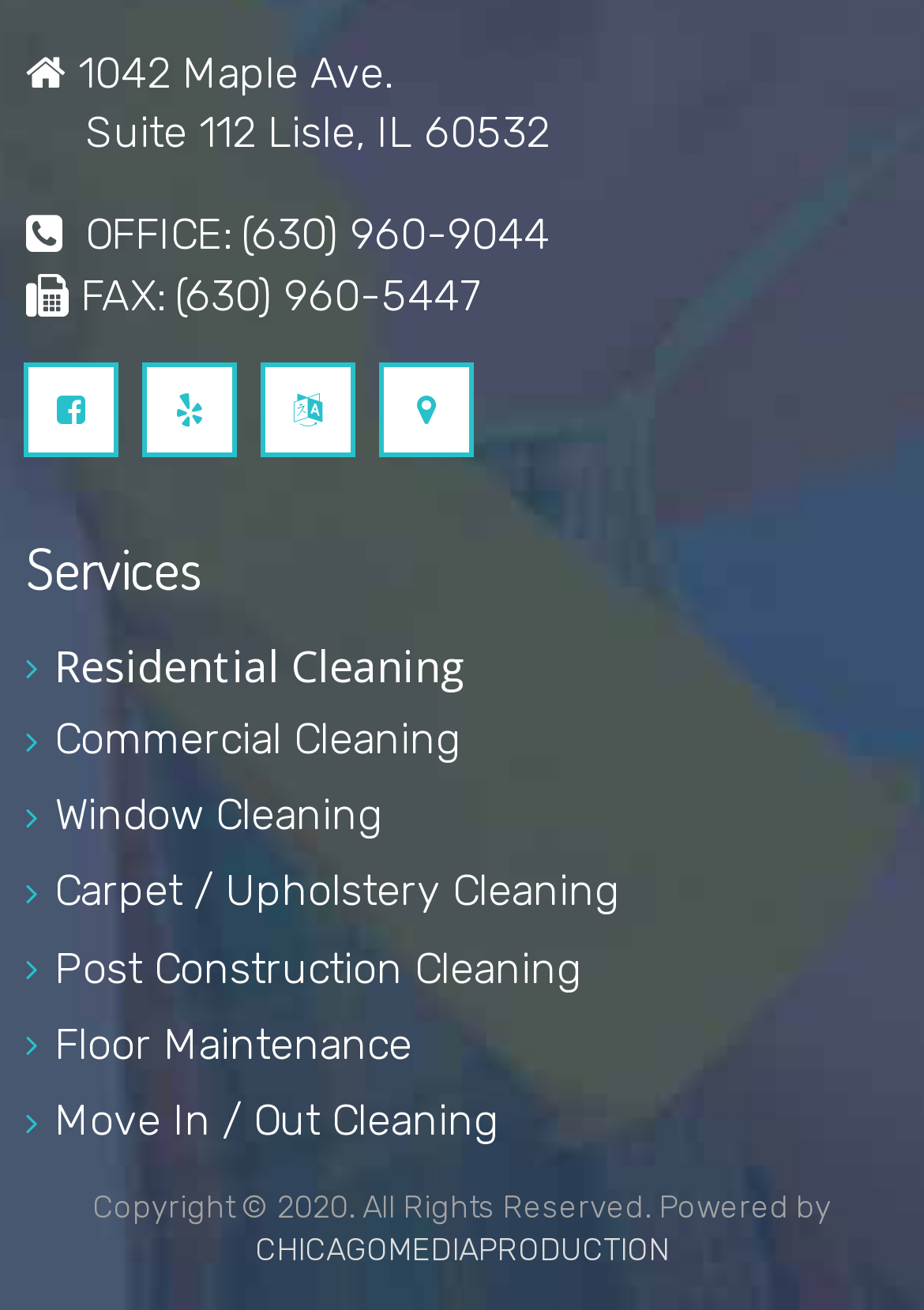Could you locate the bounding box coordinates for the section that should be clicked to accomplish this task: "View Move In / Out Cleaning services".

[0.059, 0.844, 0.538, 0.872]